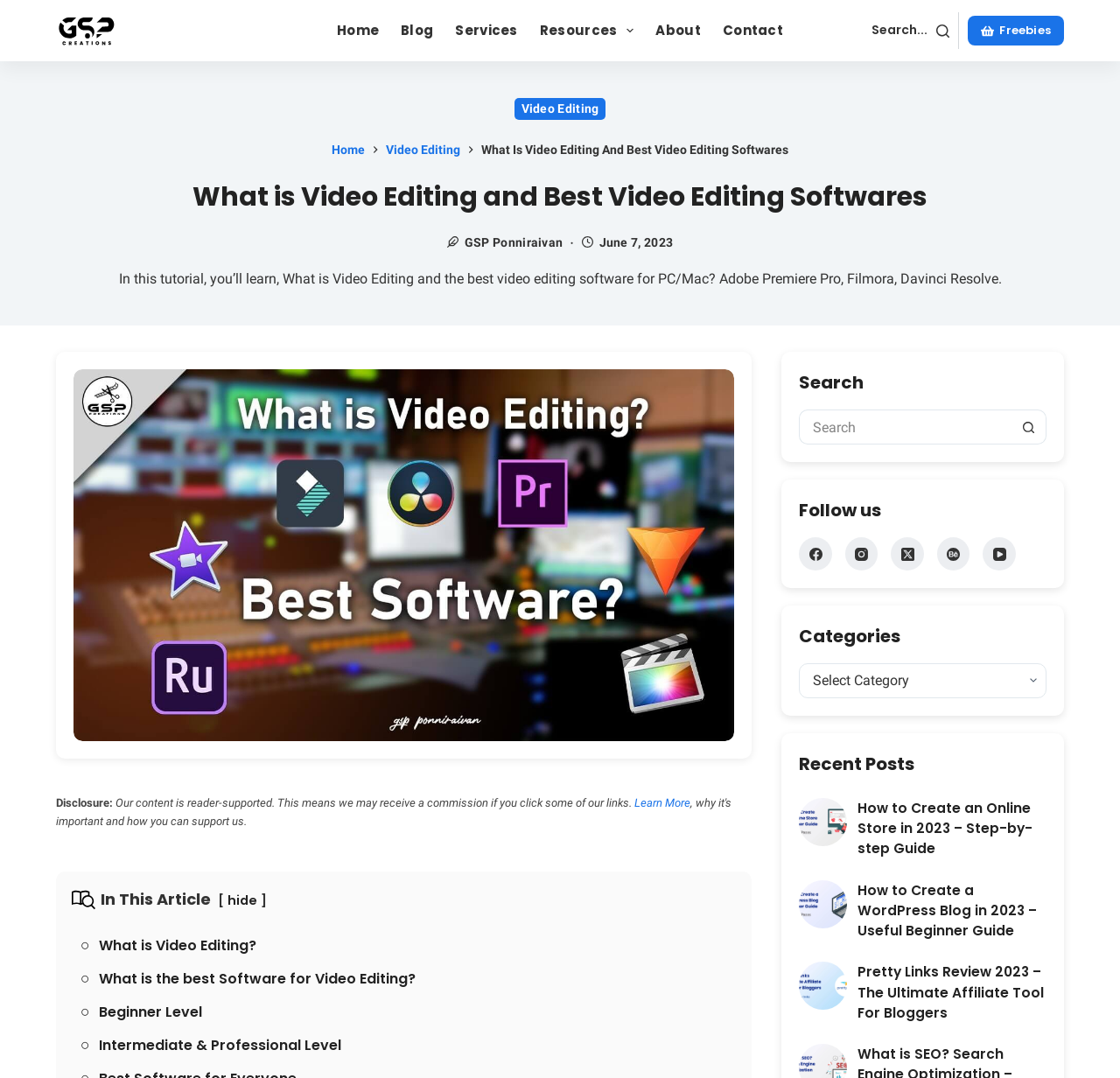Summarize the webpage in an elaborate manner.

This webpage is about video editing and provides information on the best video editing software for PC and Mac. At the top, there is a navigation menu with links to "Home", "Blog", "Services", "Resources", and "About" sections. Below the navigation menu, there is a search bar and a link to "Freebies". 

The main content of the webpage is divided into sections. The first section has a heading "What is Video Editing and Best Video Editing Softwares" and a brief introduction to video editing and the best software for it. Below this section, there is an image and a link to "GSP Ponniraivan". 

The next section has a heading "In This Article" and provides links to different parts of the article, including "What is Video Editing?", "What is the best Software for Video Editing?", "Beginner Level", and "Intermediate & Professional Level". 

The article itself is divided into sections, each with a heading and a brief description of the topic. There are also images and links to other related articles throughout the page. 

On the right side of the page, there are sections for "Search", "Follow us" with links to social media platforms, "Categories", and "Recent Posts" with links to other articles.